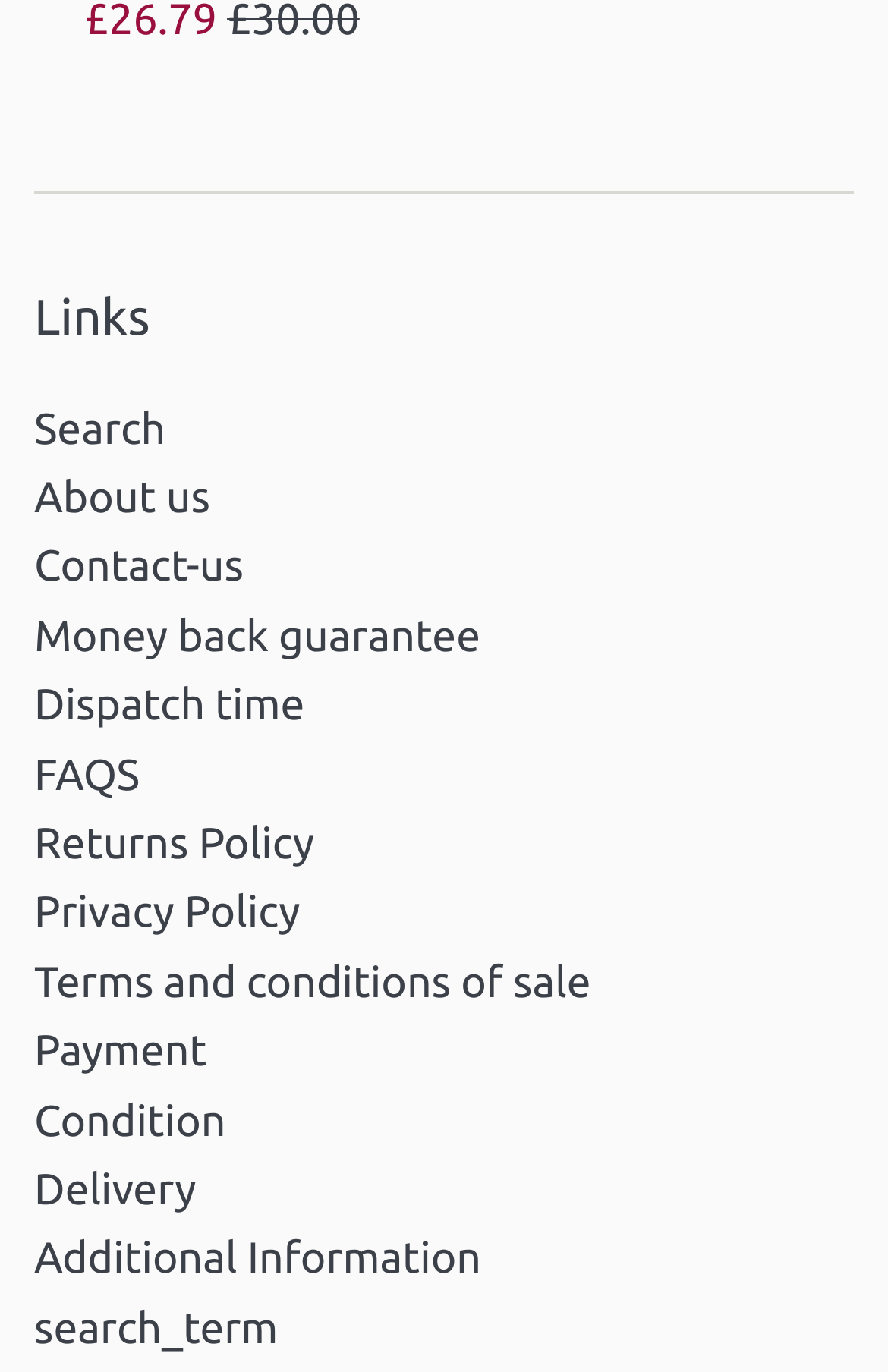Identify the bounding box for the UI element specified in this description: "Terms and conditions of sale". The coordinates must be four float numbers between 0 and 1, formatted as [left, top, right, bottom].

[0.038, 0.697, 0.665, 0.733]